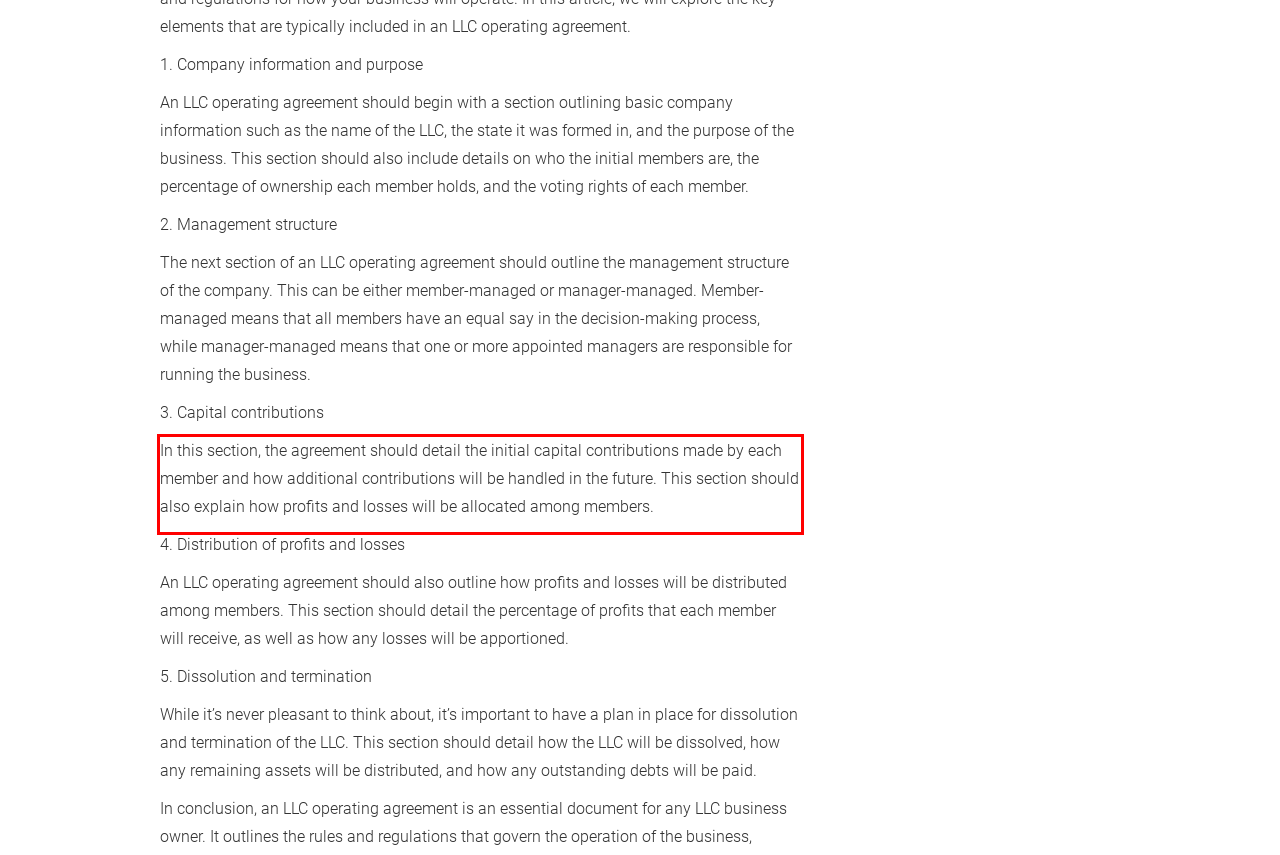Examine the webpage screenshot and use OCR to obtain the text inside the red bounding box.

In this section, the agreement should detail the initial capital contributions made by each member and how additional contributions will be handled in the future. This section should also explain how profits and losses will be allocated among members.